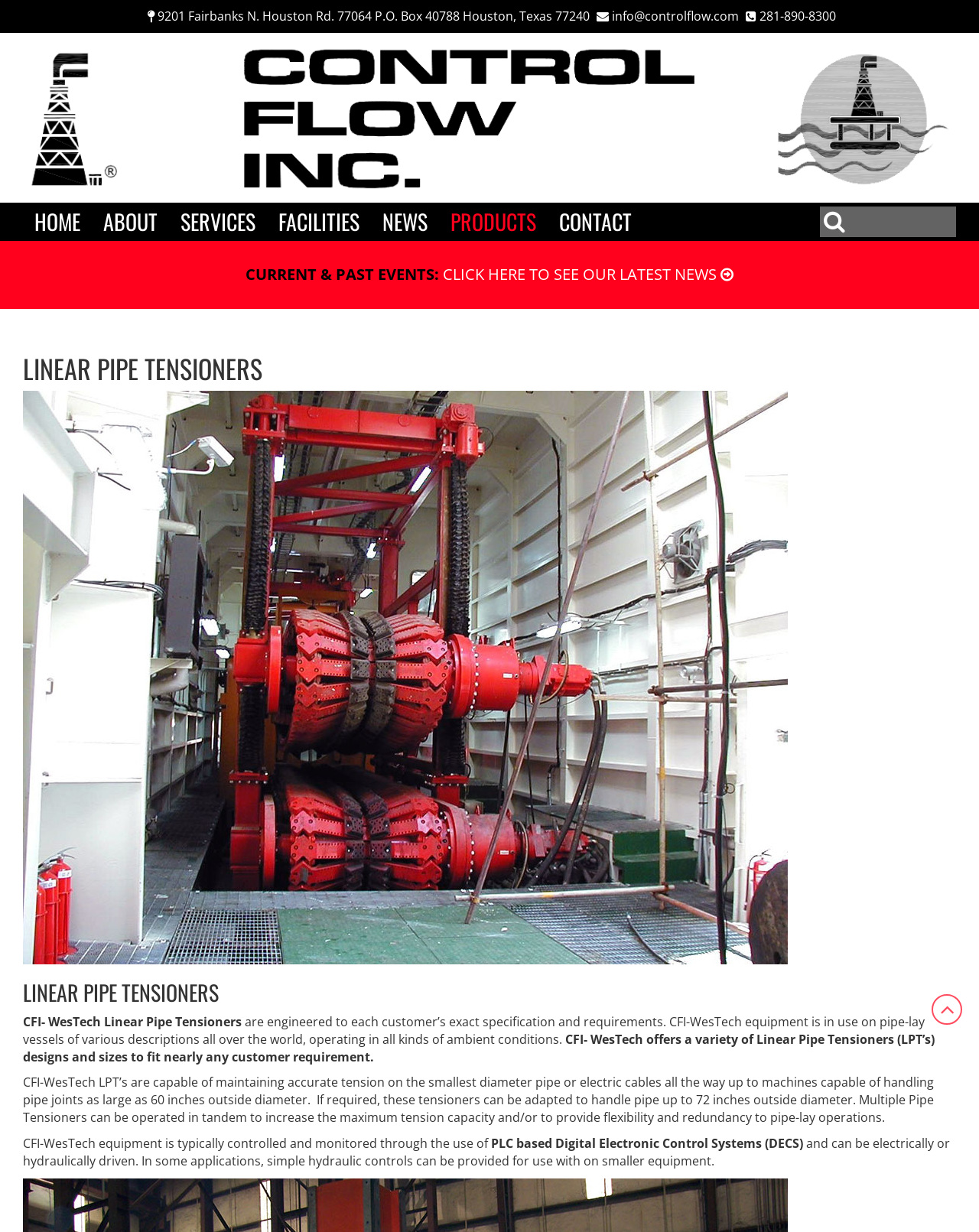Extract the bounding box coordinates for the UI element described as: "Home Tutoring in Nusa Jaya".

None